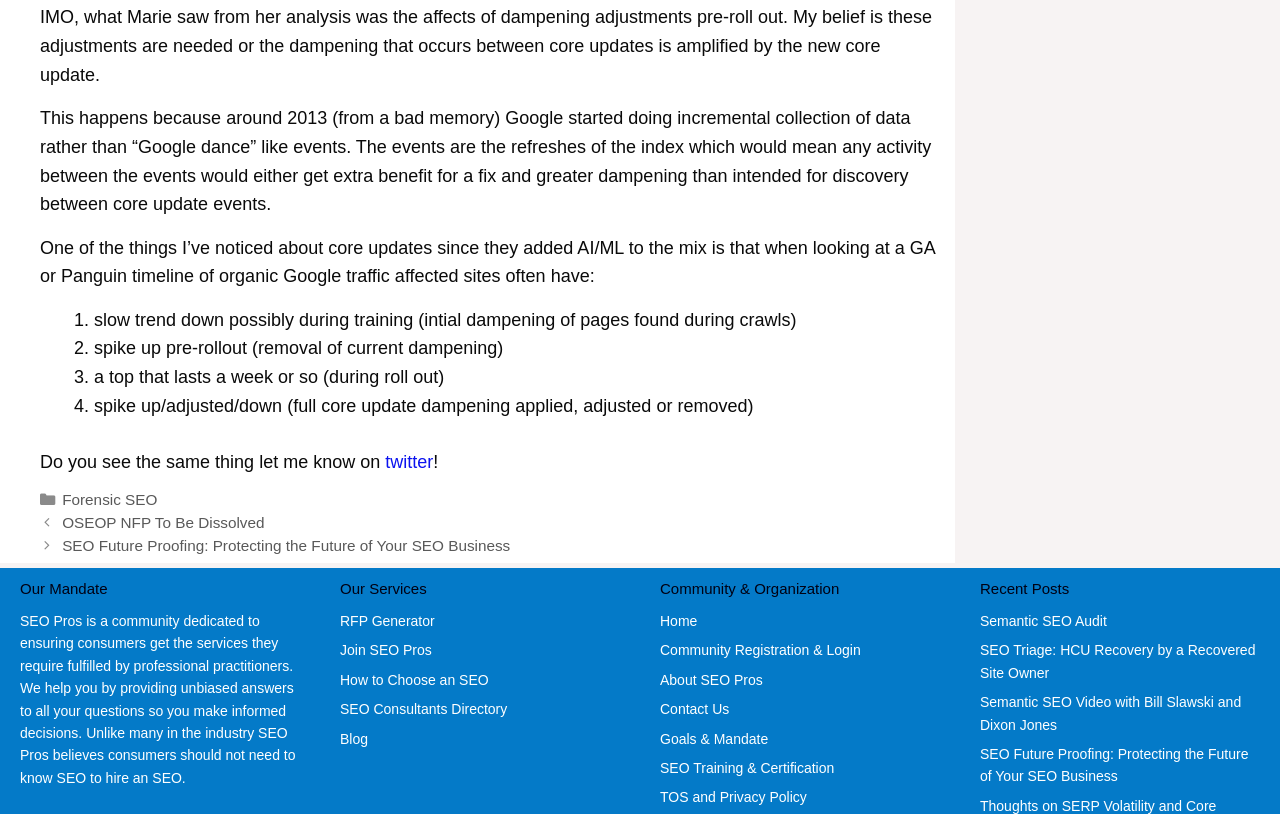Please find the bounding box coordinates of the section that needs to be clicked to achieve this instruction: "Visit the 'RFP Generator' page".

[0.266, 0.753, 0.34, 0.773]